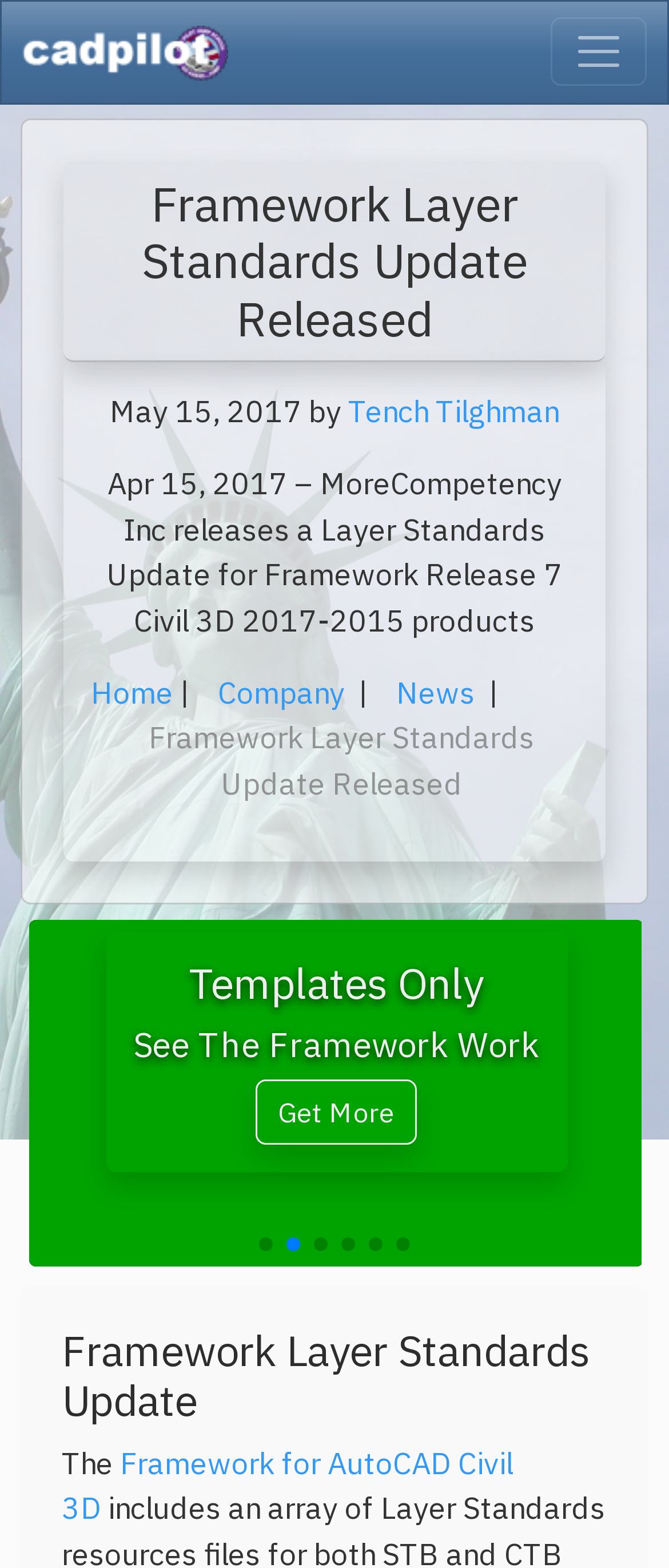Please identify the bounding box coordinates of the area I need to click to accomplish the following instruction: "Play the video".

[0.041, 0.727, 0.164, 0.78]